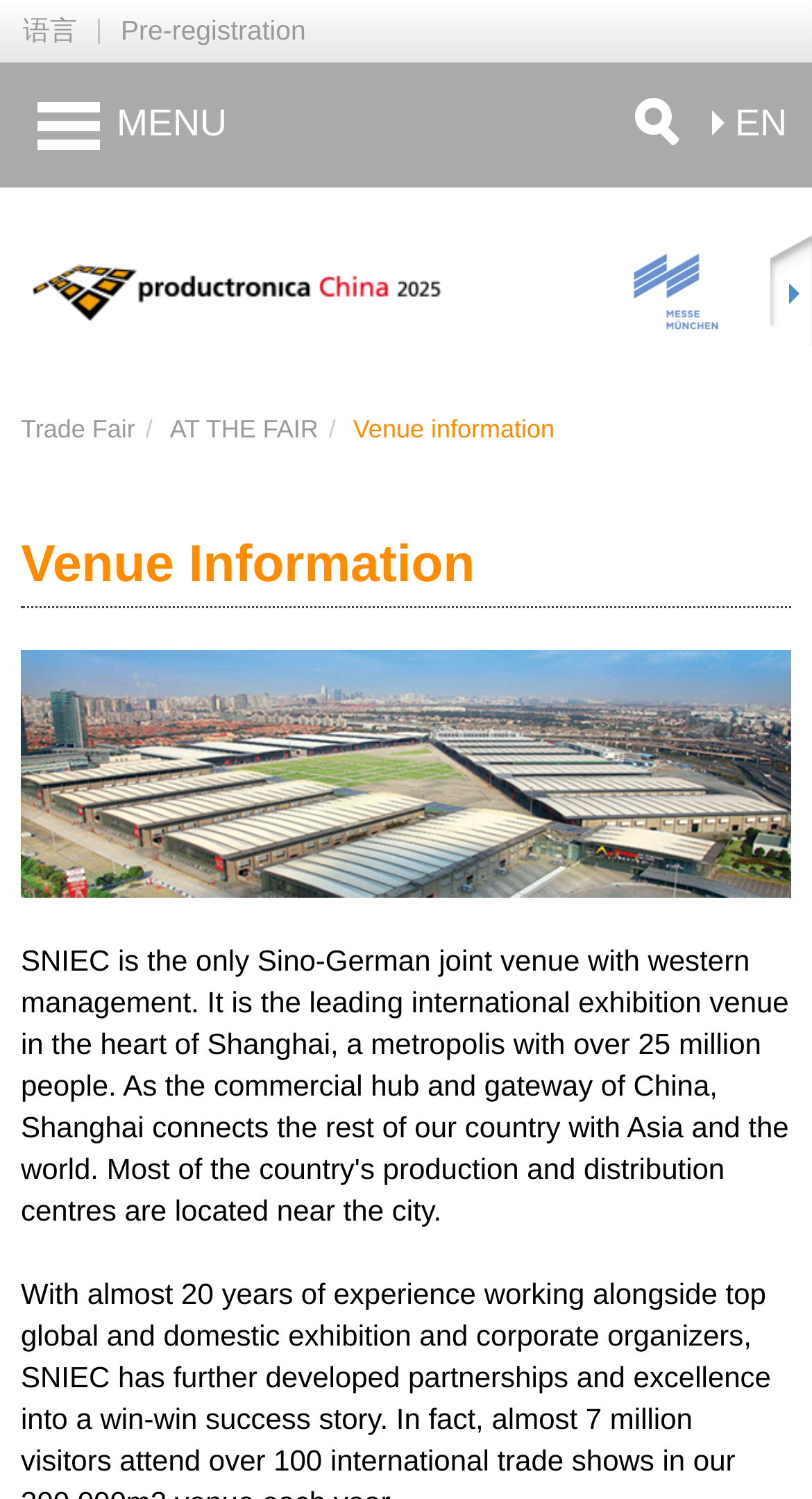Pinpoint the bounding box coordinates of the clickable element needed to complete the instruction: "View venue information". The coordinates should be provided as four float numbers between 0 and 1: [left, top, right, bottom].

[0.209, 0.277, 0.392, 0.296]